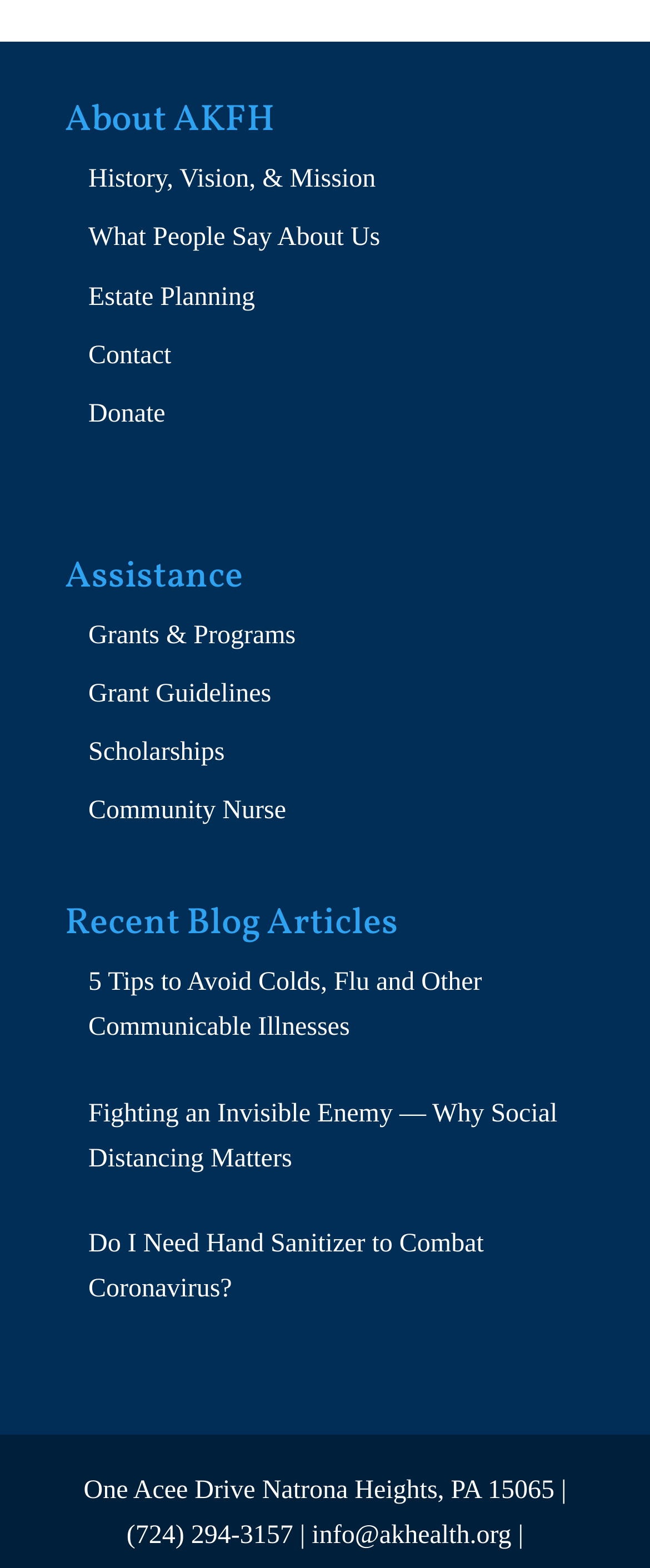What is the organization's address?
Make sure to answer the question with a detailed and comprehensive explanation.

I found the address by looking at the static text at the bottom of the webpage, which contains the organization's contact information.